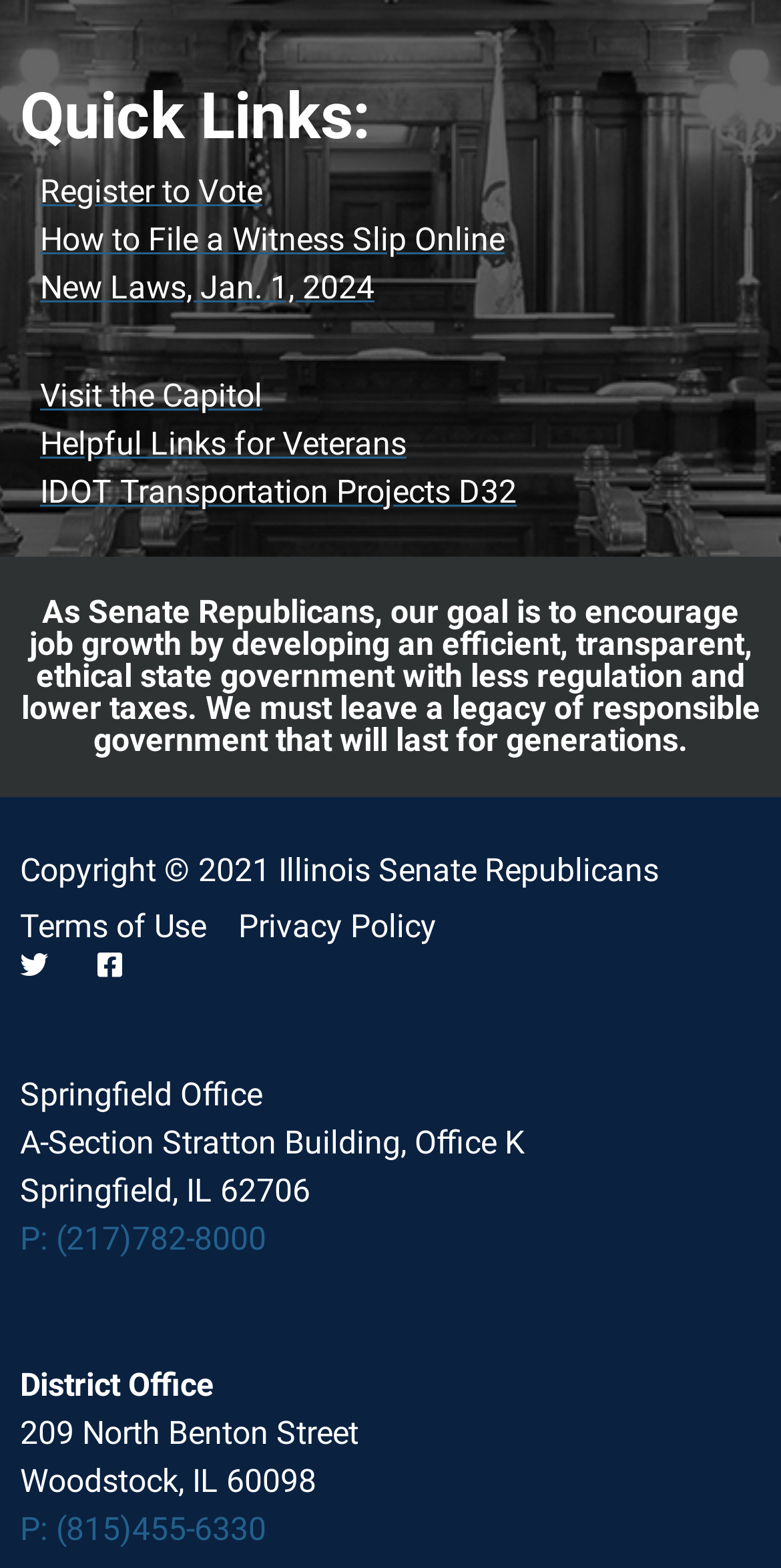Answer the question below in one word or phrase:
How many quick links are available?

6